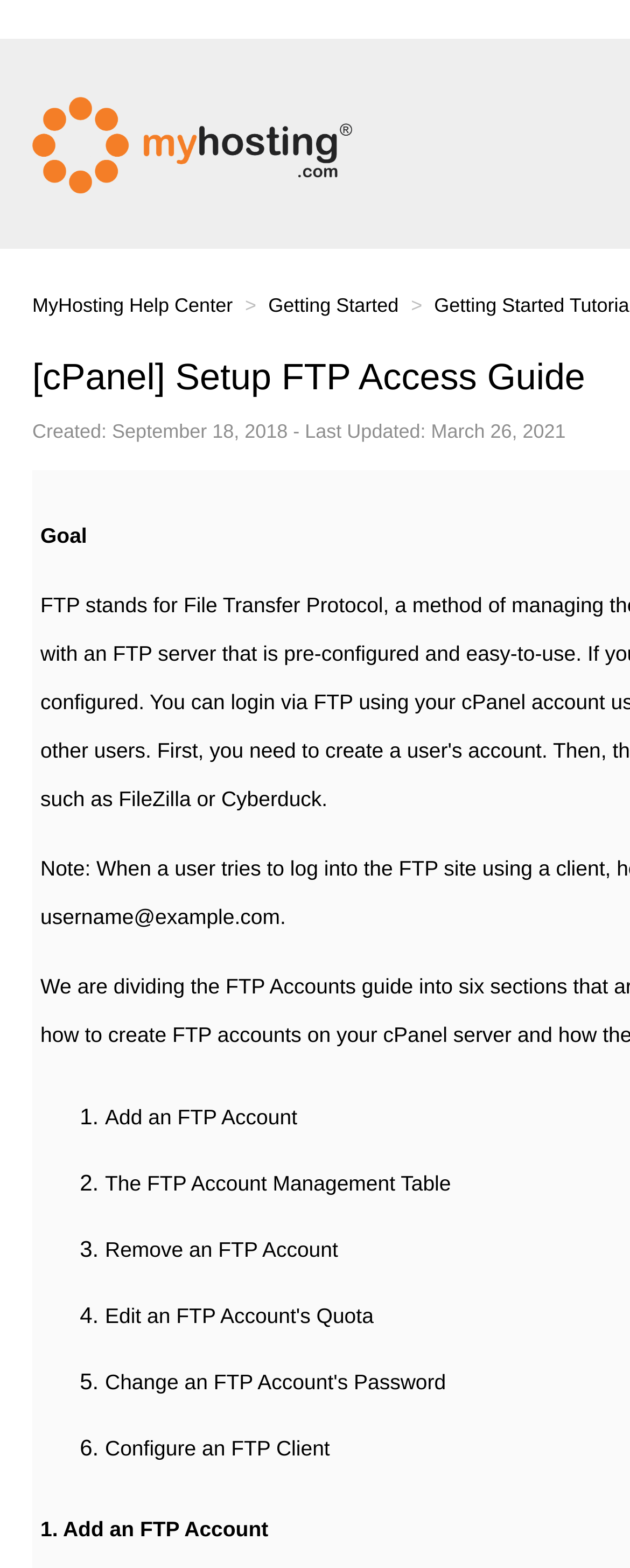Generate a thorough caption detailing the webpage content.

The webpage is a guide on setting up FTP access, specifically for cPanel users. At the top left corner, there is a logo and a link to the "MyHosting Help Center". Next to it, there is a navigation menu with links to "Getting Started" and other sections.

Below the navigation menu, there is a section that displays the creation and last updated dates of the guide. The creation date is September 18, 2018, and the last updated date is March 26, 2021.

The main content of the guide starts with a goal statement, which is "FTP stands for File Transfer Protocol, a method of managing the files associated with your website. cPanel comes complete with an...". This statement is followed by a list of six steps to set up FTP access. Each step is numbered and has a brief description. The steps are: "Add an FTP Account", "The FTP Account Management Table", "Remove an FTP Account", and three more steps that are not fully described in the accessibility tree.

The list of steps takes up most of the webpage, with each step listed below the previous one. There are no images on the page apart from the logo at the top left corner. The overall layout is organized, with clear headings and concise text.